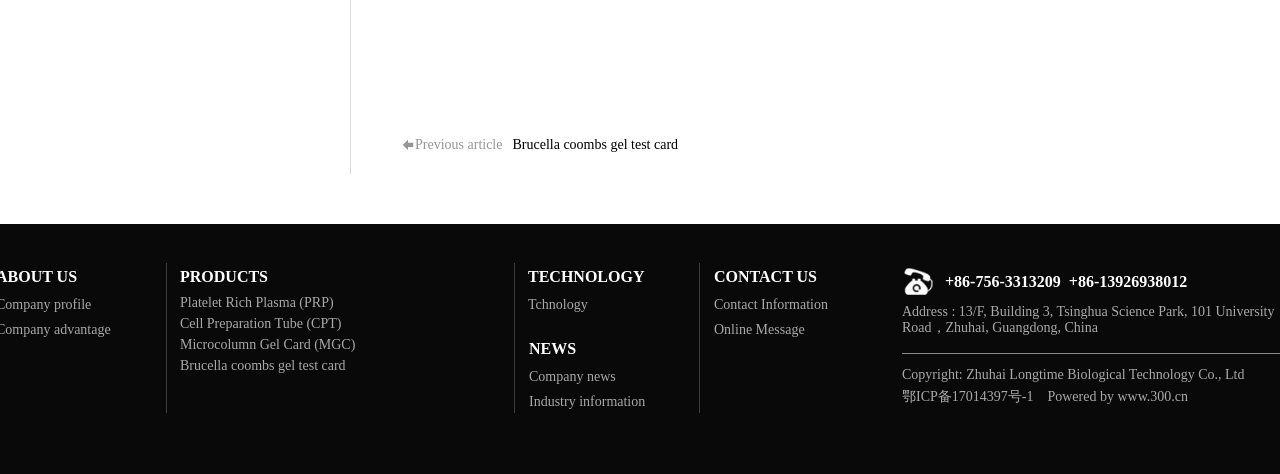Provide a short answer using a single word or phrase for the following question: 
What is the company's address?

13/F, Building 3, Tsinghua Science Park, 101 University Road，Zhuhai, Guangdong, China